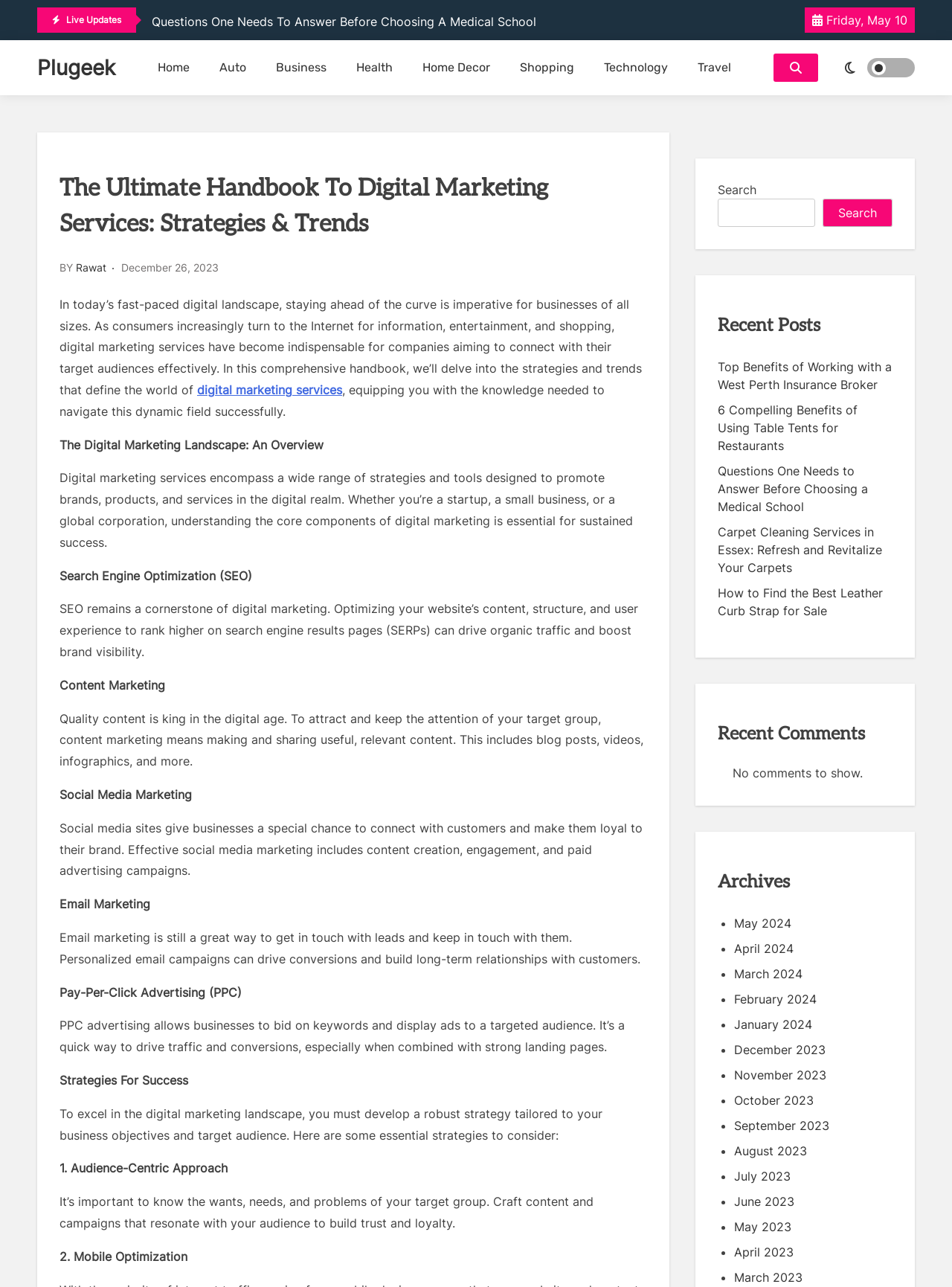Using the element description provided, determine the bounding box coordinates in the format (top-left x, top-left y, bottom-right x, bottom-right y). Ensure that all values are floating point numbers between 0 and 1. Element description: September 2023

[0.771, 0.865, 0.92, 0.885]